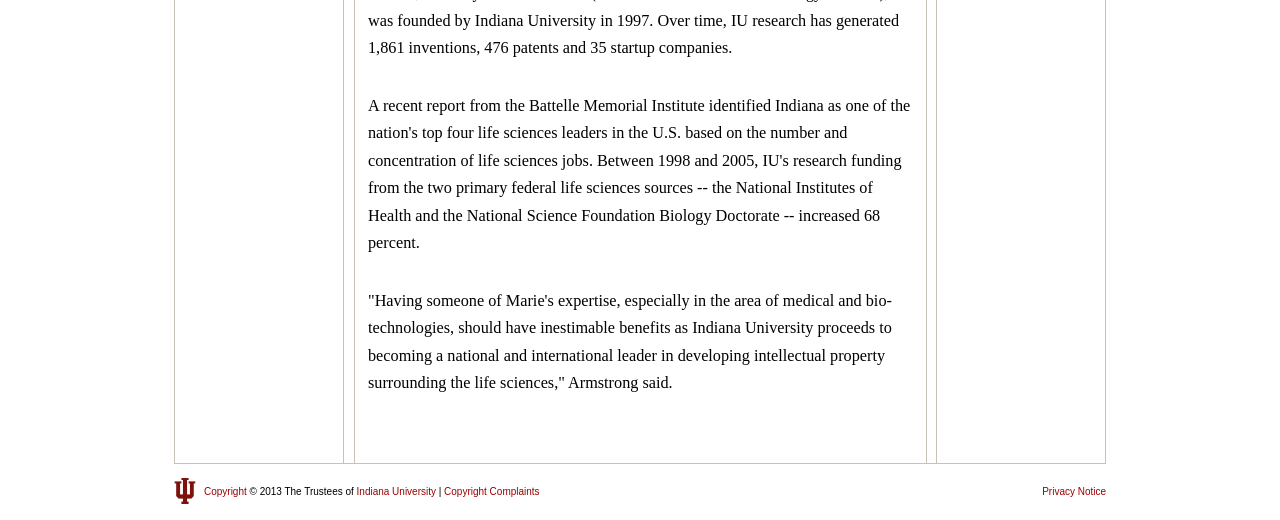Can you give a comprehensive explanation to the question given the content of the image?
How many links are there at the bottom of the webpage?

There are four links at the bottom of the webpage, which are 'Indiana University', 'Copyright', 'Copyright Complaints', and 'Privacy Notice'.